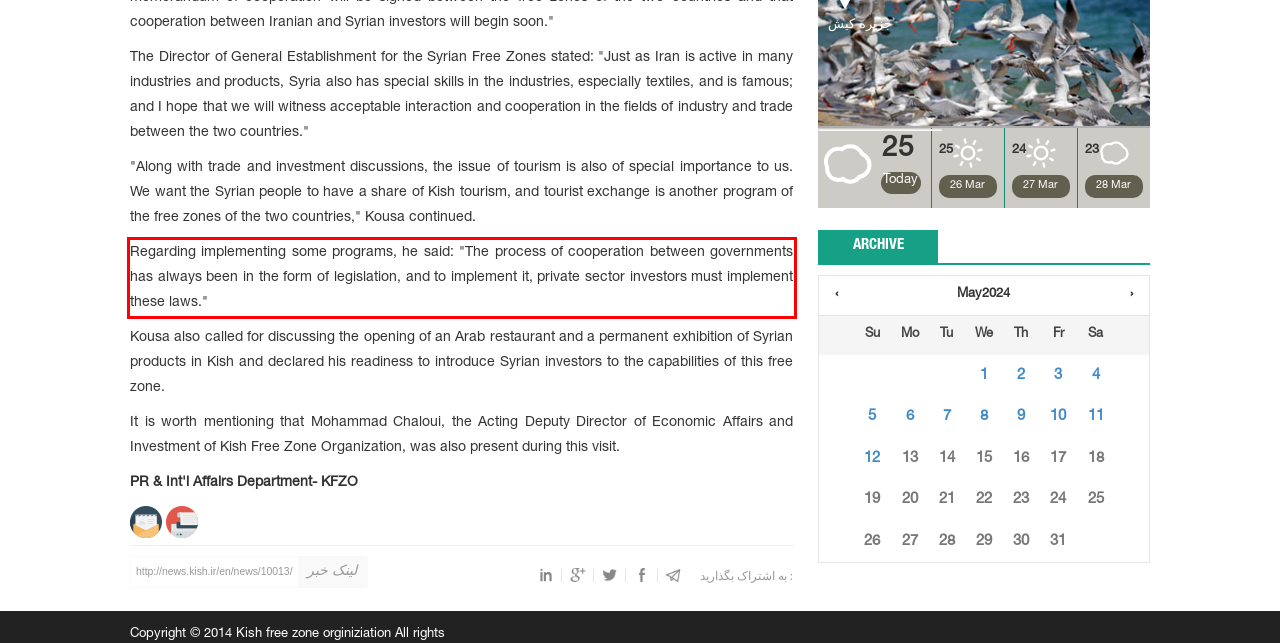Inspect the webpage screenshot that has a red bounding box and use OCR technology to read and display the text inside the red bounding box.

Regarding implementing some programs, he said: "The process of cooperation between governments has always been in the form of legislation, and to implement it, private sector investors must implement these laws."